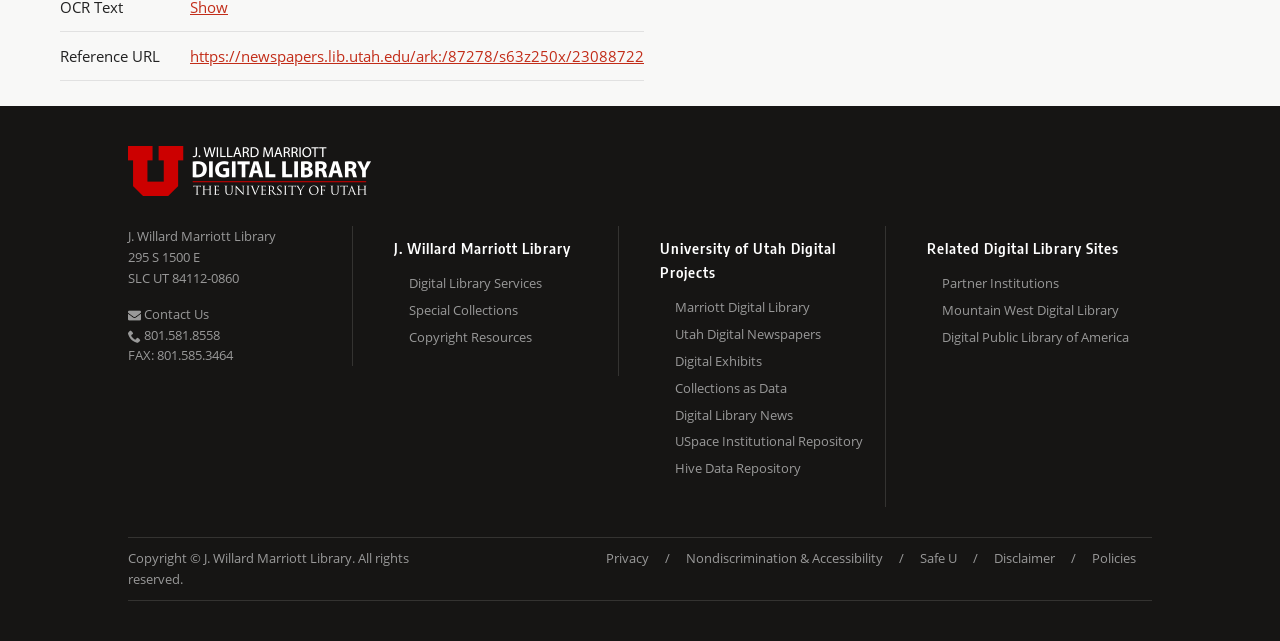Identify the bounding box coordinates for the element you need to click to achieve the following task: "Contact Us". Provide the bounding box coordinates as four float numbers between 0 and 1, in the form [left, top, right, bottom].

[0.1, 0.407, 0.163, 0.435]